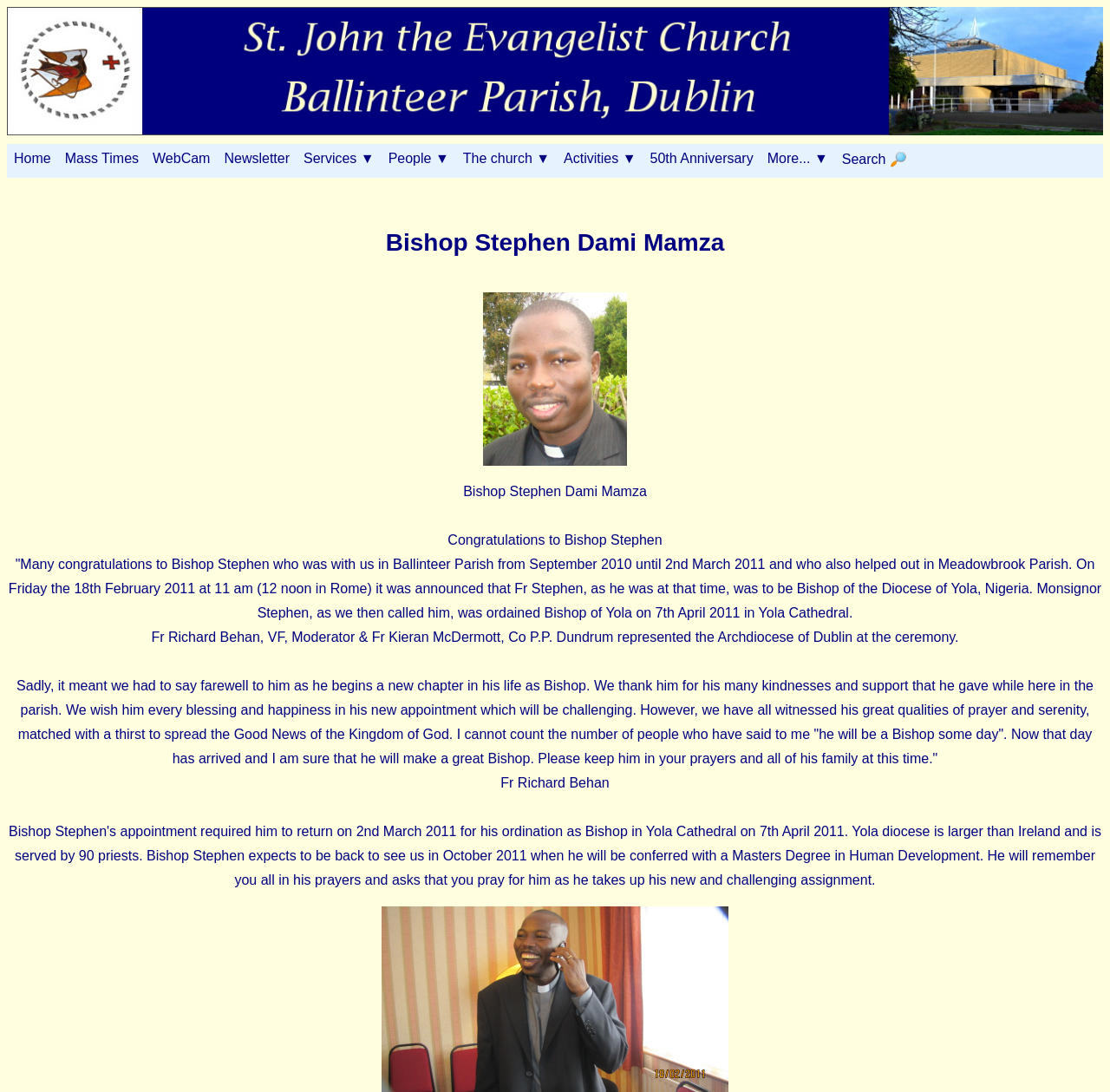Identify the bounding box coordinates of the element to click to follow this instruction: 'Click the 'Home' link'. Ensure the coordinates are four float values between 0 and 1, provided as [left, top, right, bottom].

[0.006, 0.132, 0.052, 0.159]